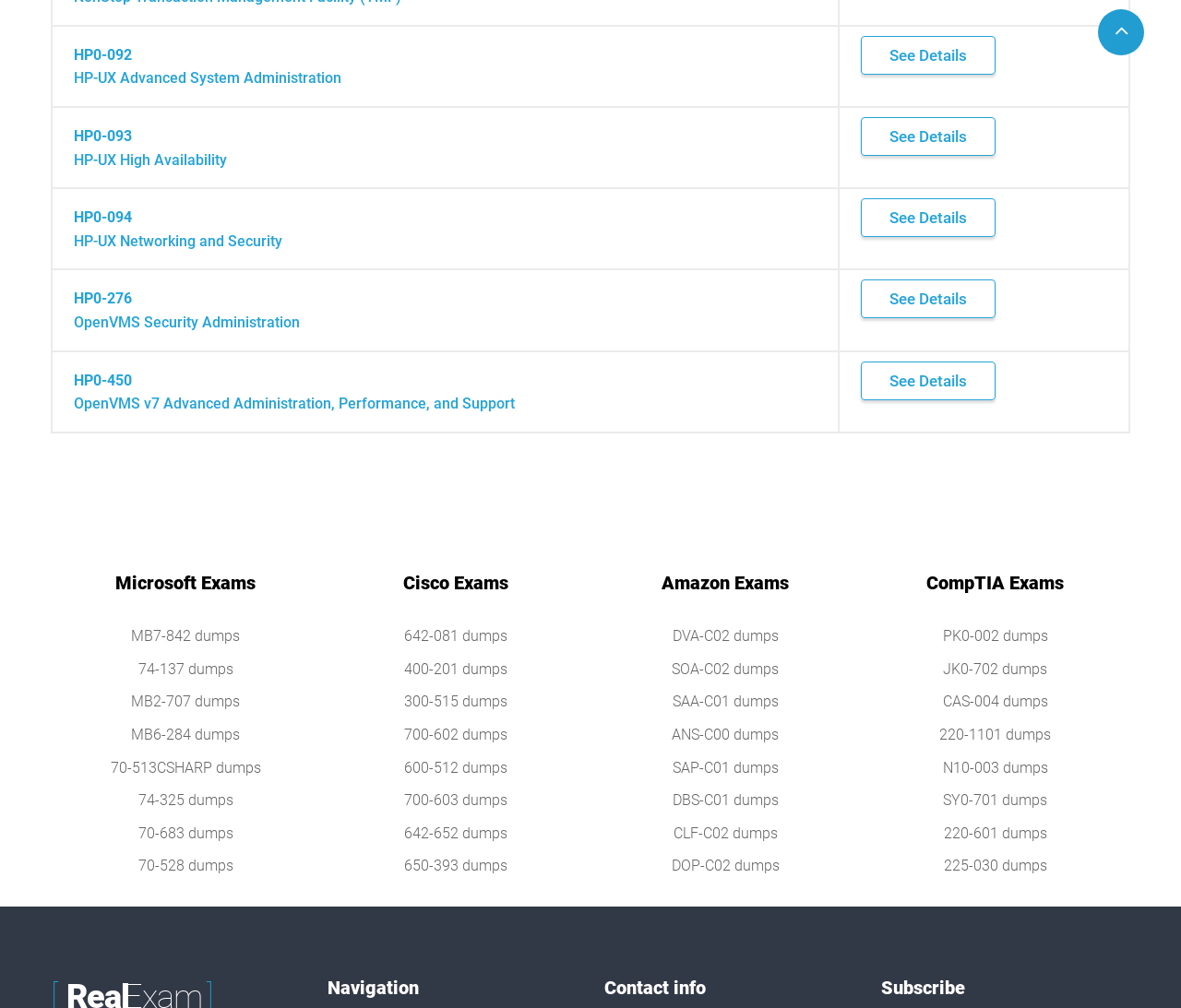Please provide the bounding box coordinates for the element that needs to be clicked to perform the following instruction: "Check Cisco Exams". The coordinates should be given as four float numbers between 0 and 1, i.e., [left, top, right, bottom].

[0.283, 0.567, 0.488, 0.592]